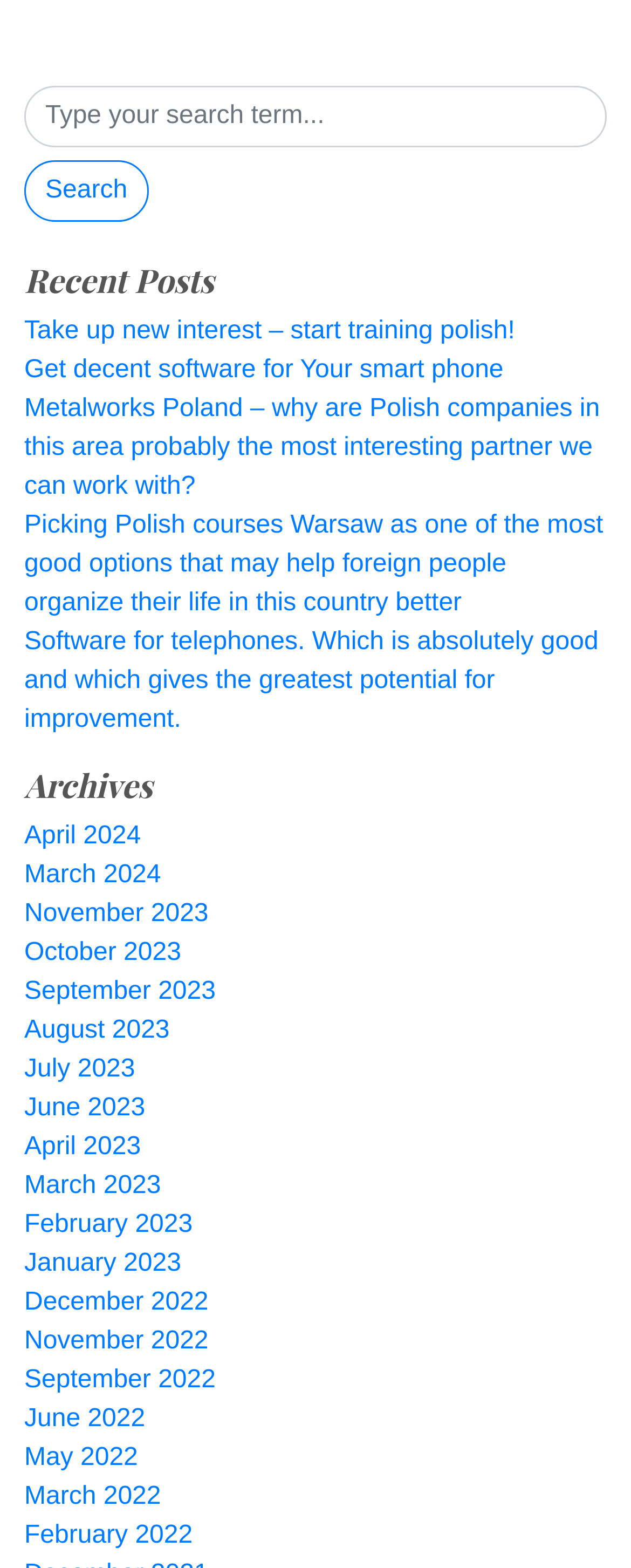How many months are listed in 'Archives'?
Carefully analyze the image and provide a thorough answer to the question.

I counted the number of links under the 'Archives' heading, which represent different months, and found that there are 19 months listed.